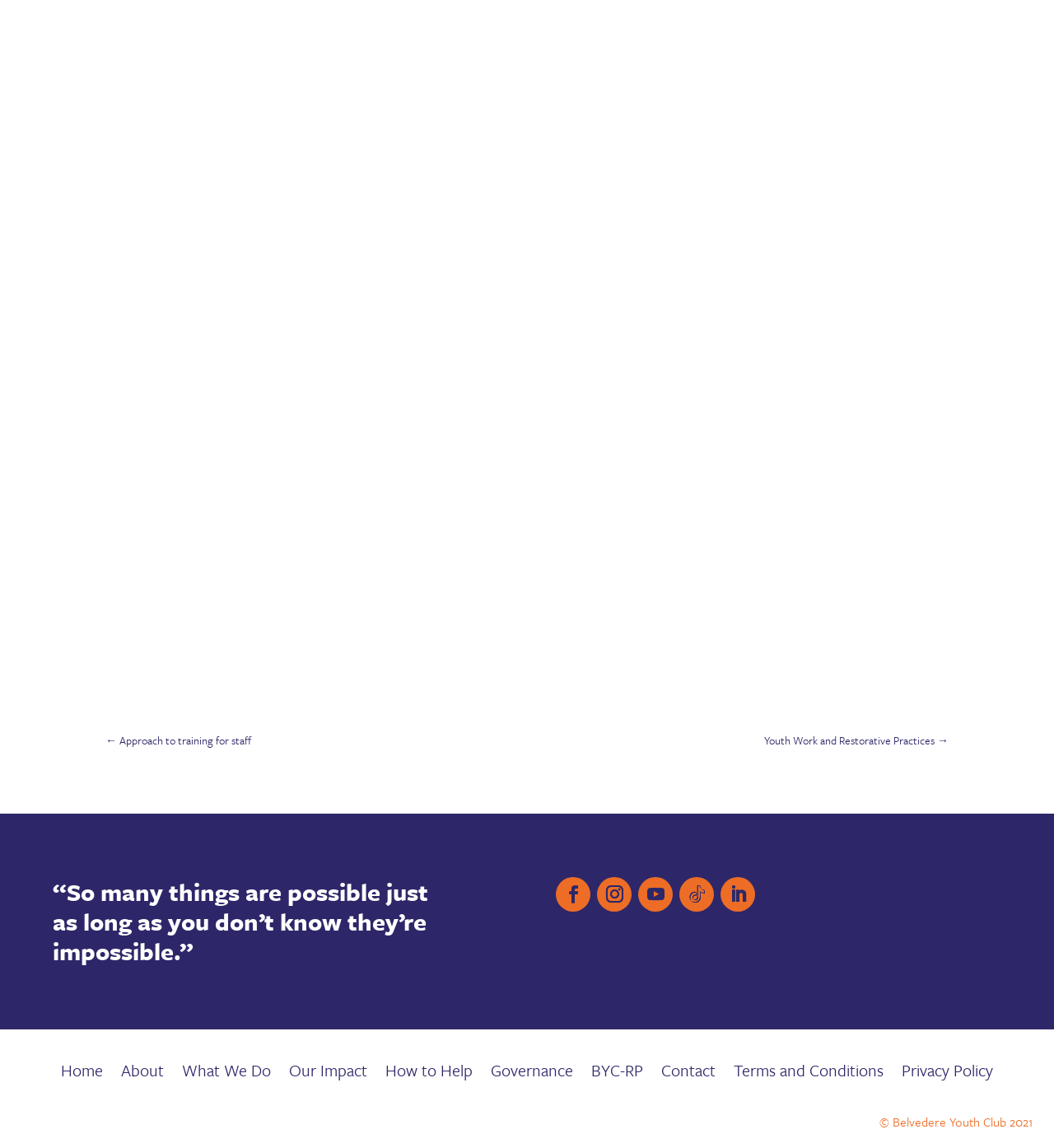Kindly determine the bounding box coordinates for the clickable area to achieve the given instruction: "view Terms and Conditions".

[0.696, 0.928, 0.838, 0.944]